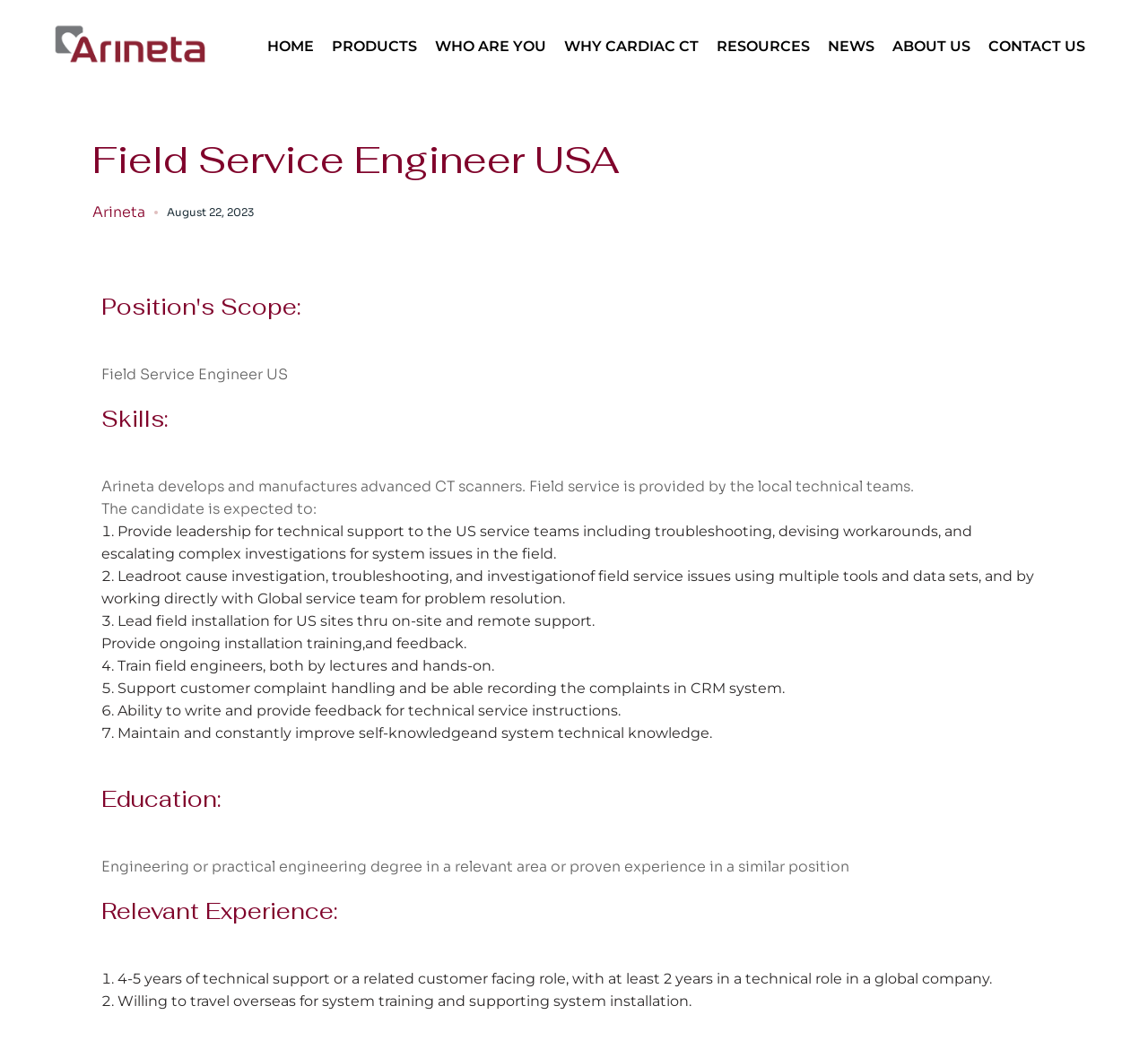What type of users are targeted?
Observe the image and answer the question with a one-word or short phrase response.

Healthcare professionals